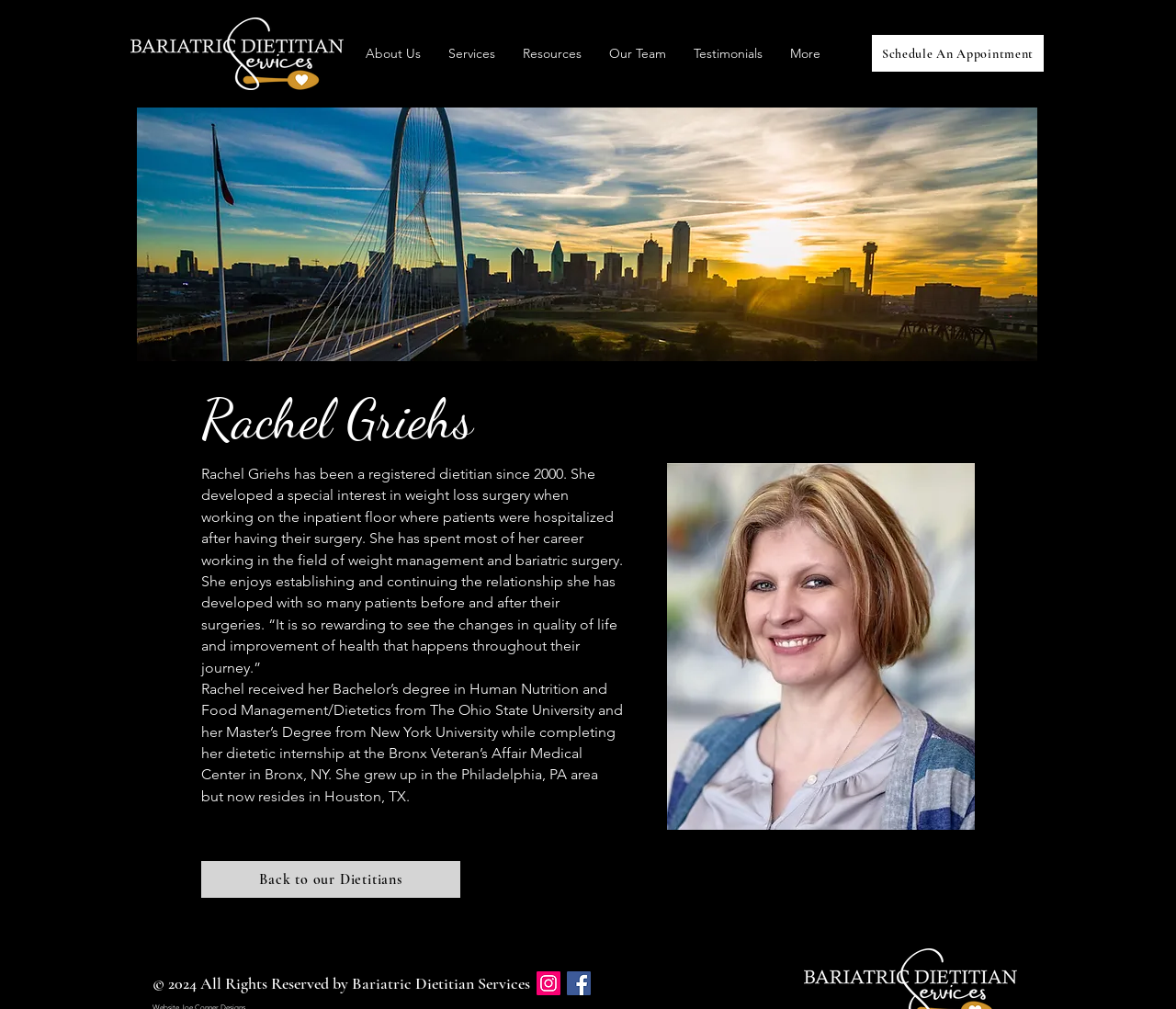What is the purpose of the 'Schedule An Appointment' link?
Please provide a comprehensive answer based on the details in the screenshot.

The link 'Schedule An Appointment' is likely intended for users to schedule an appointment with Rachel Griehs or her team, given the context of the webpage as a dietitian's services page.